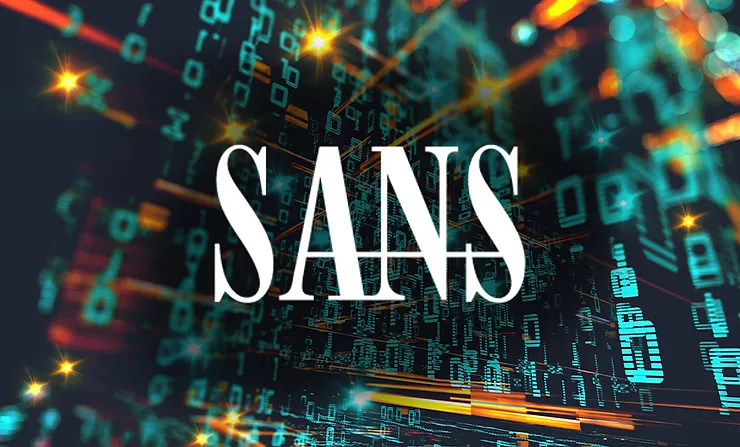What is the focus of the SANS Institute?
Based on the screenshot, give a detailed explanation to answer the question.

The caption states that the SANS Institute's focus is on education and training in cyber defense, which is reflected in the image's design and the accompanying text's emphasis on protecting industrial control systems from emerging threats.